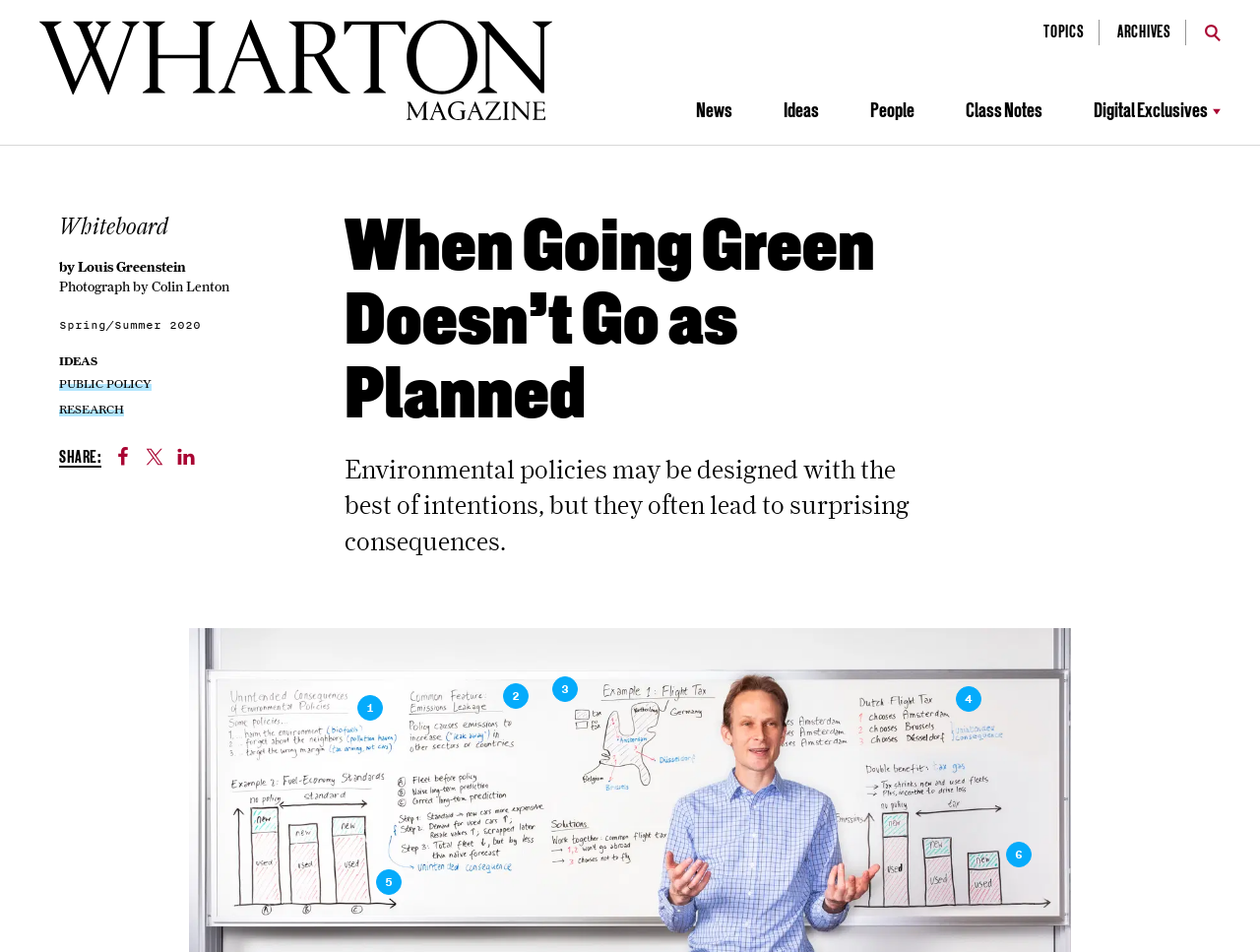Provide a comprehensive caption for the webpage.

The webpage is titled "When Going Green Doesn't Go as Planned - Wharton Magazine" and features a prominent link to "Wharton Magazine" at the top left corner, accompanied by a small image. 

At the top right corner, there are several links, including "TOPICS", "ARCHIVES", and three empty links. Below these links, there are five main navigation links: "News", "Ideas", "People", "Class Notes", and "Digital Exclusives". 

The main content of the webpage is divided into two sections. On the left side, there is a complementary section with a heading "When Going Green Doesn’t Go as Planned" and a subheading "Environmental policies may be designed with the best of intentions, but they often lead to surprising consequences." Below this, there are several lines of text, including the author's name, a photograph credit, and a publication date. 

On the right side, there are three small boxes with numbers "3", "5", and no text. Below these boxes, there are several links and text, including "Whiteboard", "IDEAS", "PUBLIC POLICY", "RESEARCH", and "SHARE:". The "SHARE:" section has three social media links to Facebook, Twitter, and LinkedIn, each accompanied by a small icon.